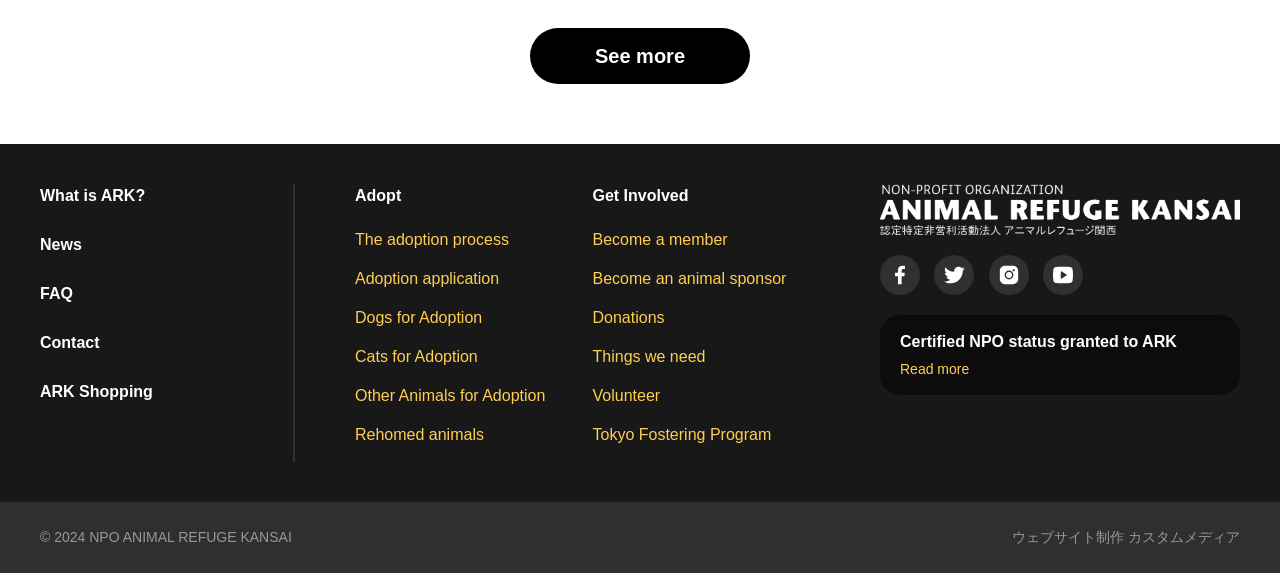Kindly determine the bounding box coordinates for the clickable area to achieve the given instruction: "Adopt a dog".

[0.277, 0.54, 0.377, 0.569]